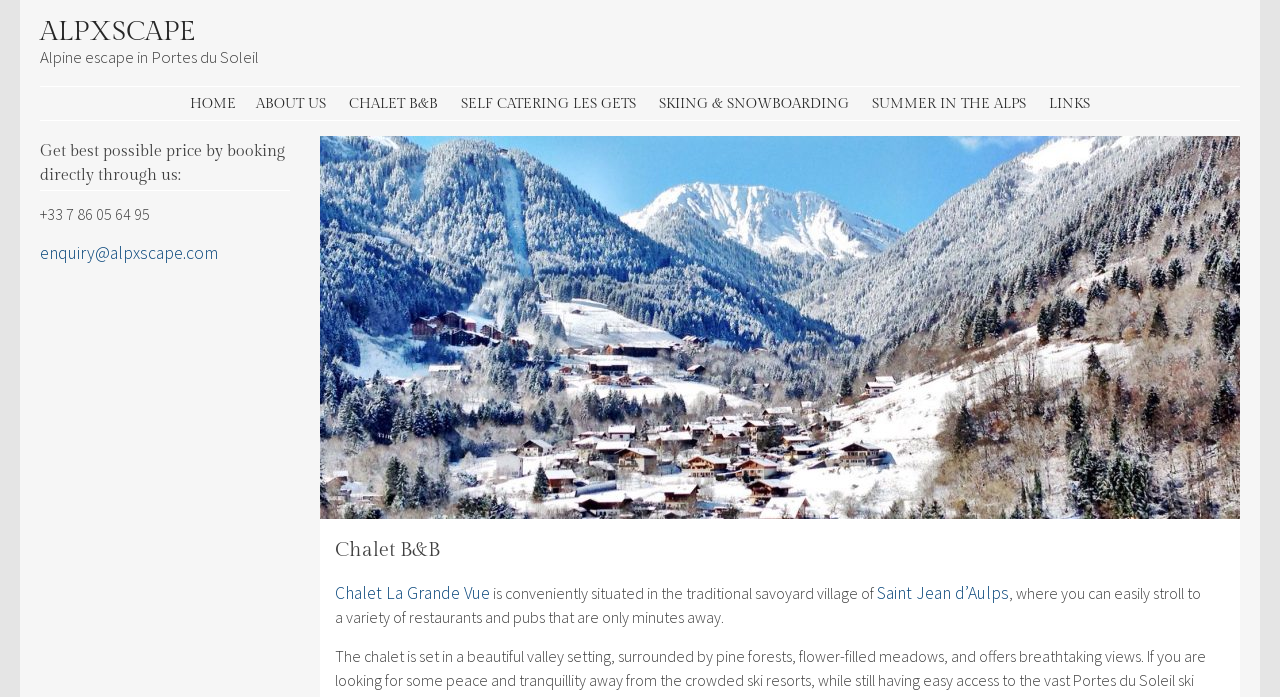What is the phone number to book directly?
Using the visual information, answer the question in a single word or phrase.

+33 7 86 05 64 95